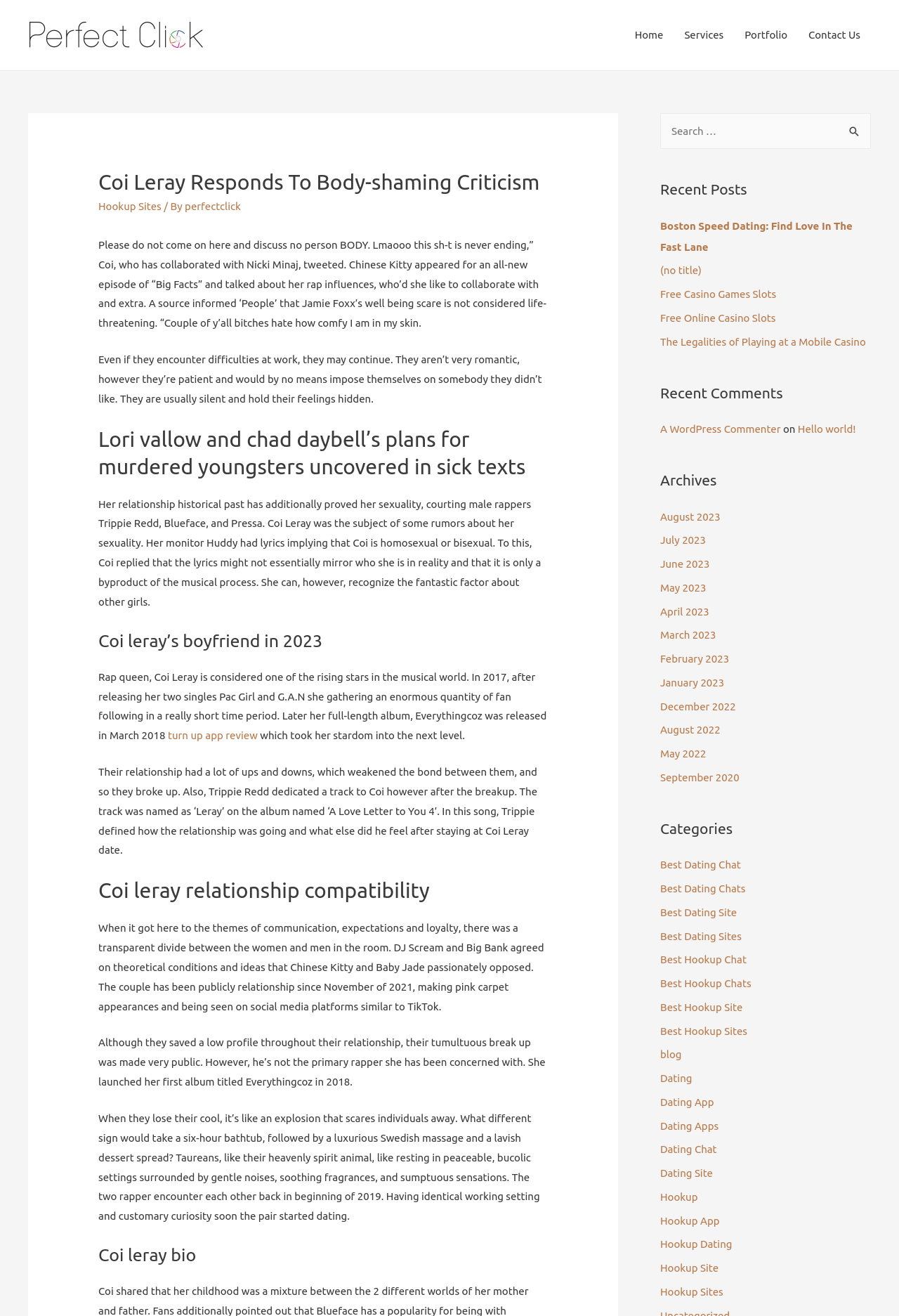Can you pinpoint the bounding box coordinates for the clickable element required for this instruction: "Click on 'Hookup Sites'"? The coordinates should be four float numbers between 0 and 1, i.e., [left, top, right, bottom].

[0.109, 0.152, 0.18, 0.161]